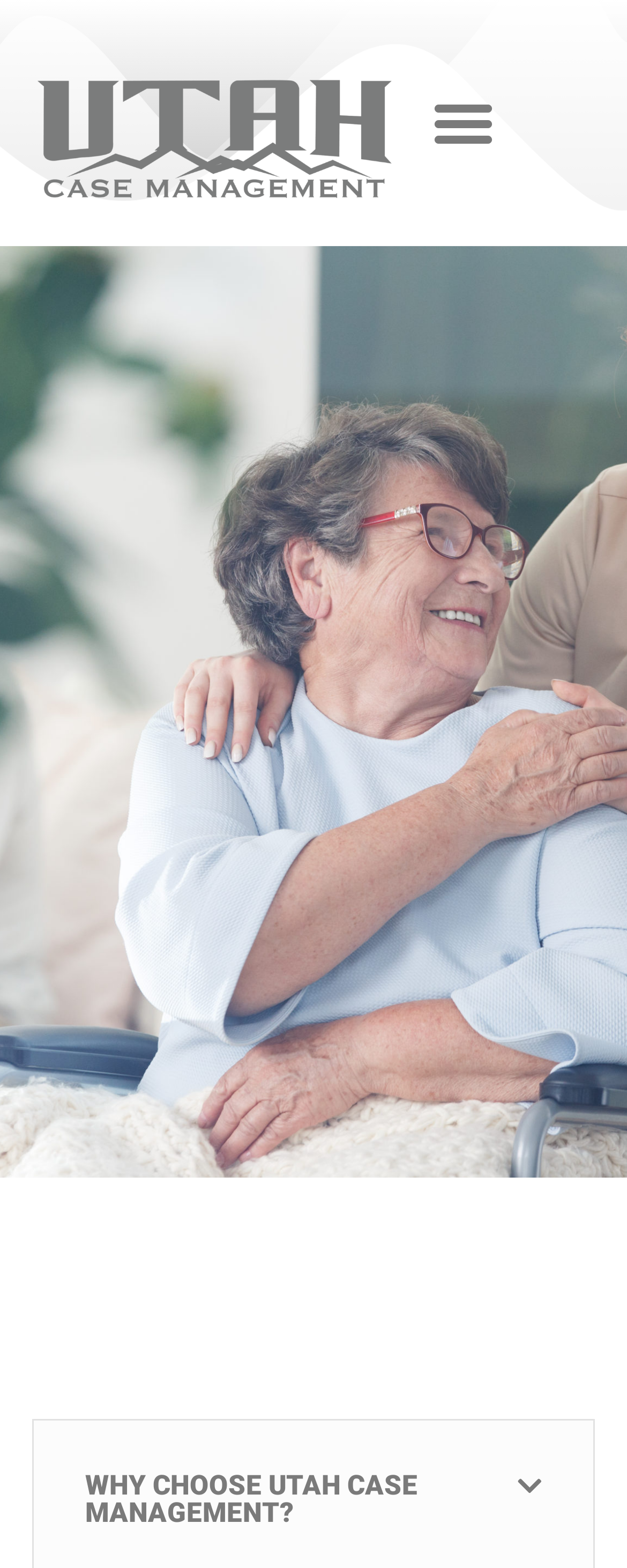Extract the bounding box for the UI element that matches this description: "Why Choose Utah Case Management?".

[0.136, 0.937, 0.667, 0.975]